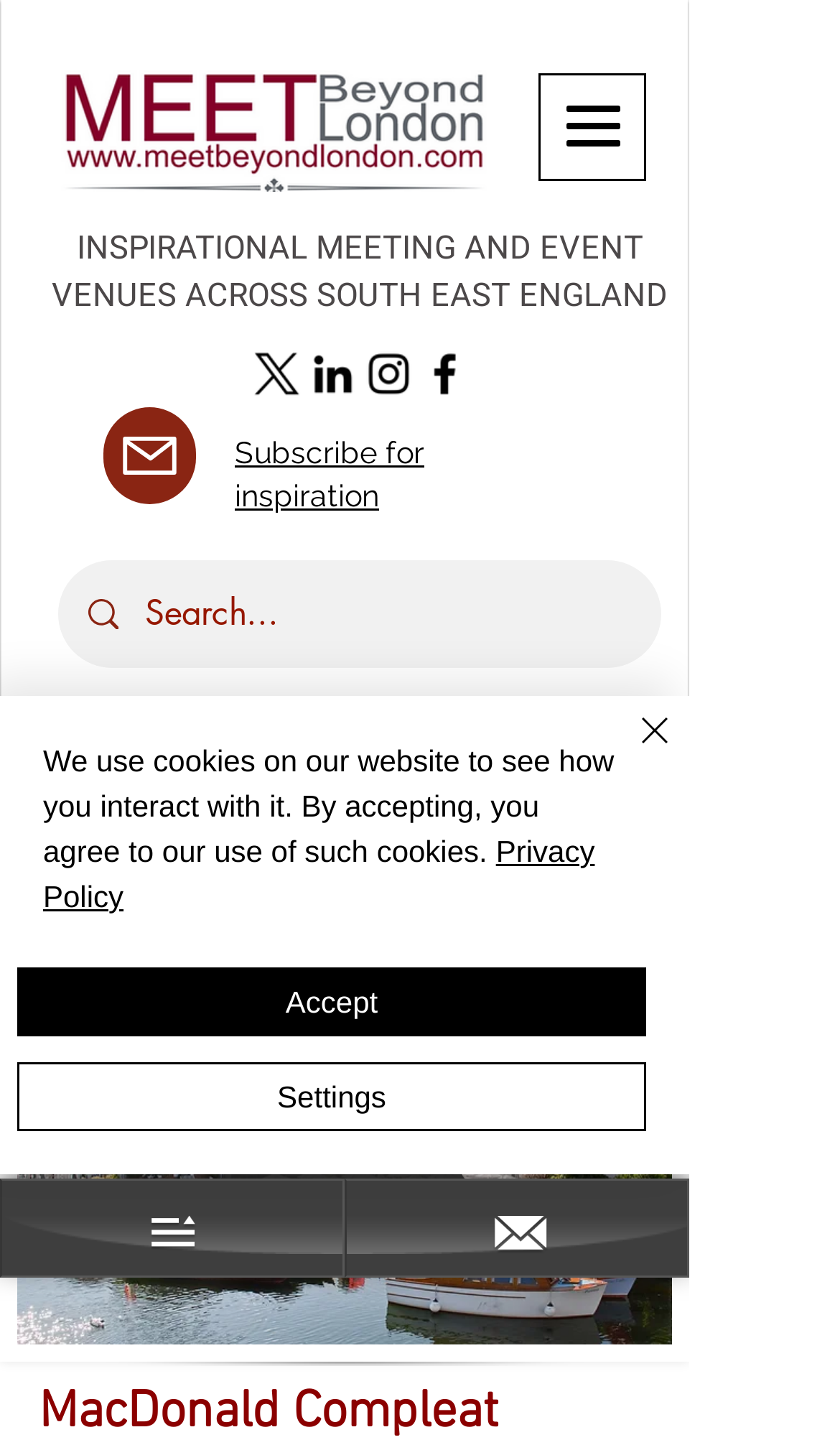Determine the bounding box coordinates of the UI element described by: "aria-label="Black Instagram Icon"".

[0.431, 0.24, 0.495, 0.277]